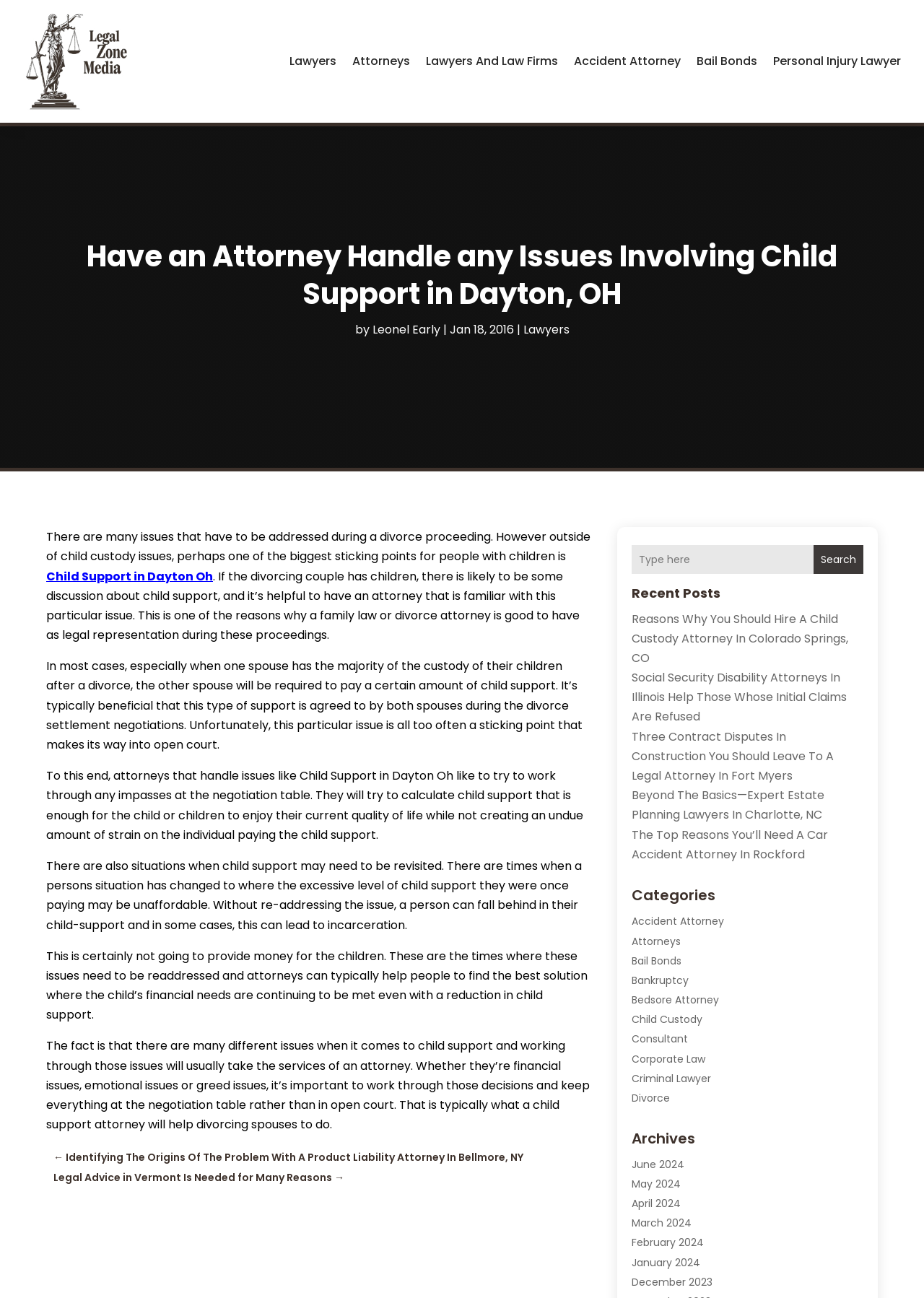Using the element description Lawyers, predict the bounding box coordinates for the UI element. Provide the coordinates in (top-left x, top-left y, bottom-right x, bottom-right y) format with values ranging from 0 to 1.

[0.566, 0.247, 0.616, 0.26]